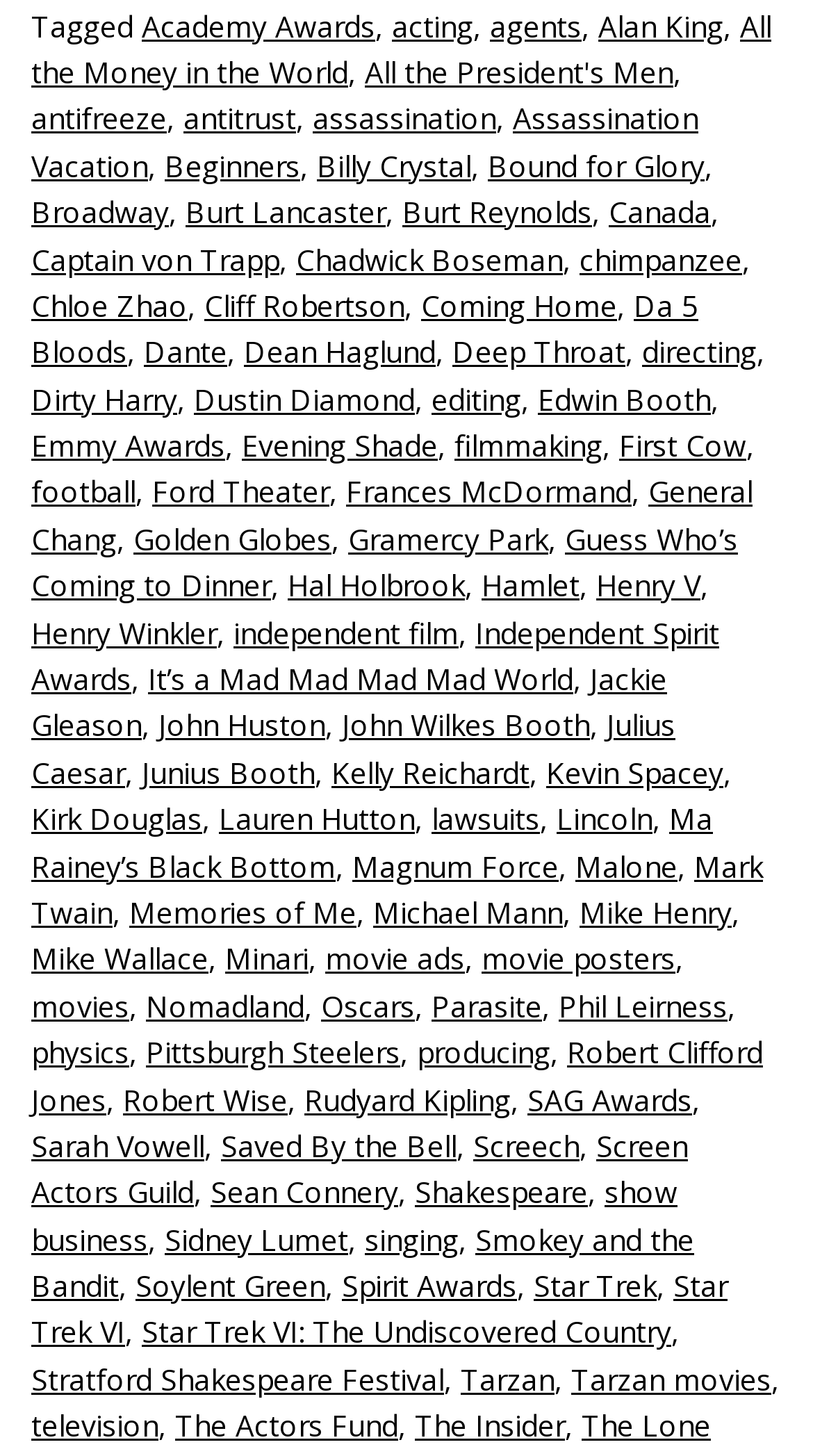Please answer the following question using a single word or phrase: 
What is the award related to 'Frances McDormand'?

Emmy Awards